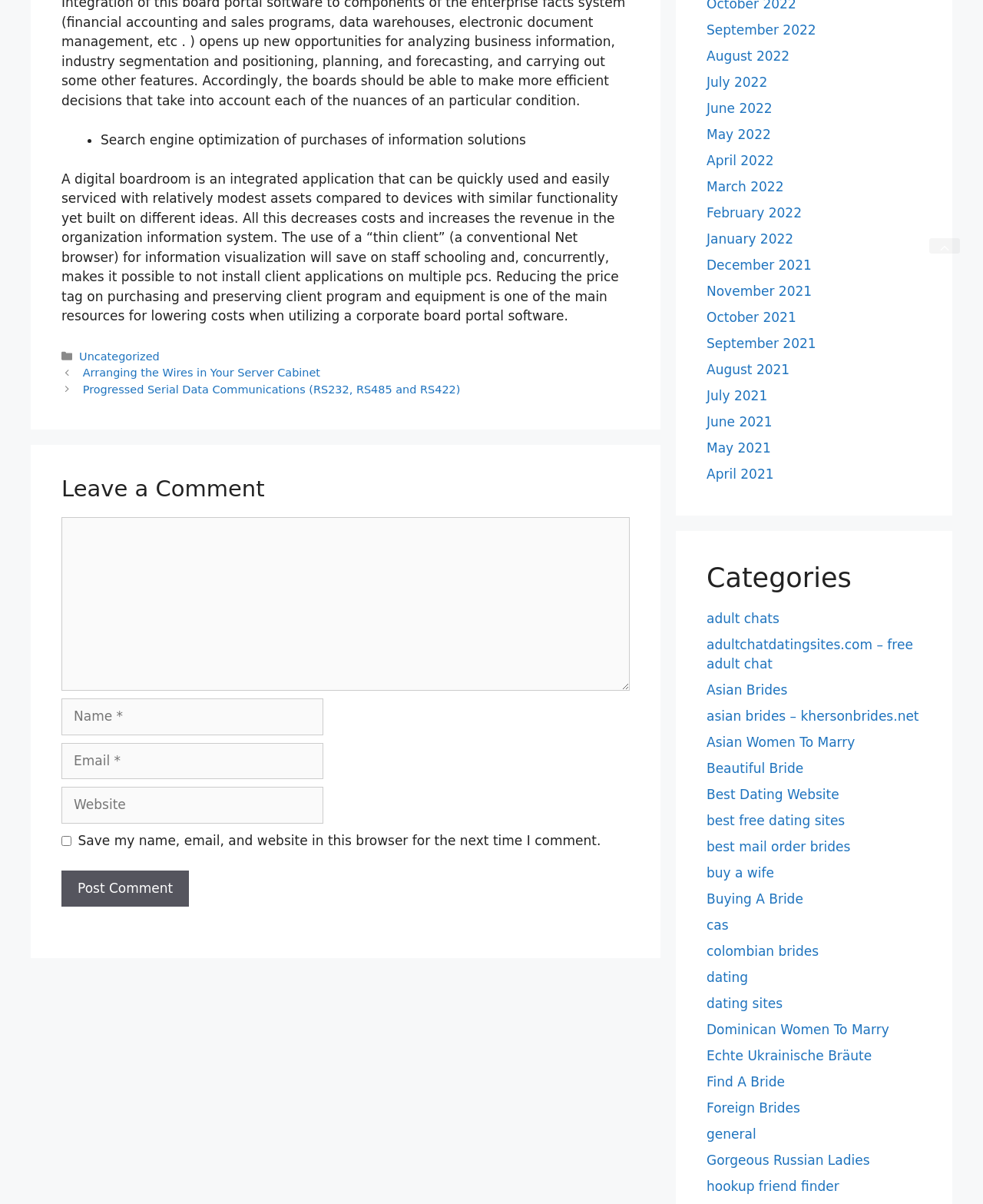Find the bounding box coordinates of the clickable element required to execute the following instruction: "Scroll back to top". Provide the coordinates as four float numbers between 0 and 1, i.e., [left, top, right, bottom].

[0.945, 0.198, 0.977, 0.211]